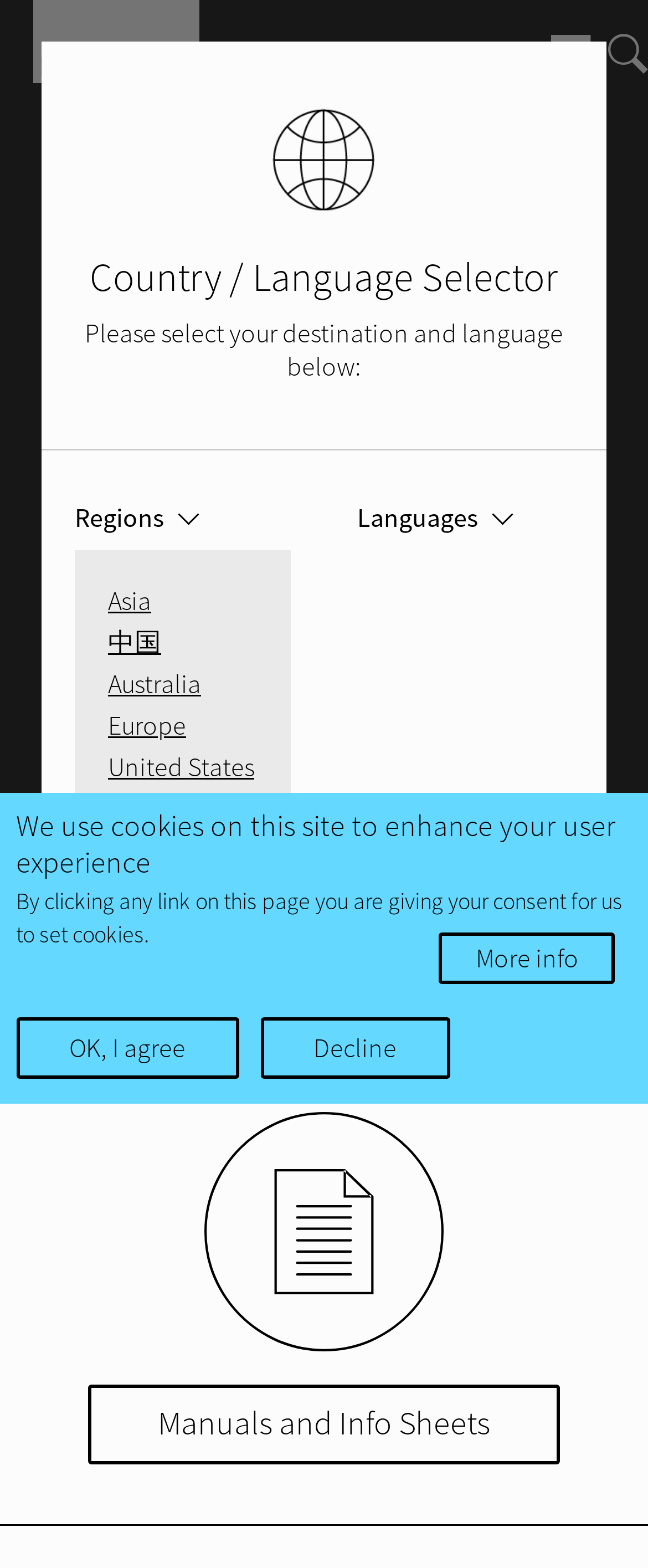Find and indicate the bounding box coordinates of the region you should select to follow the given instruction: "Go to main content".

[0.0, 0.0, 0.351, 0.001]